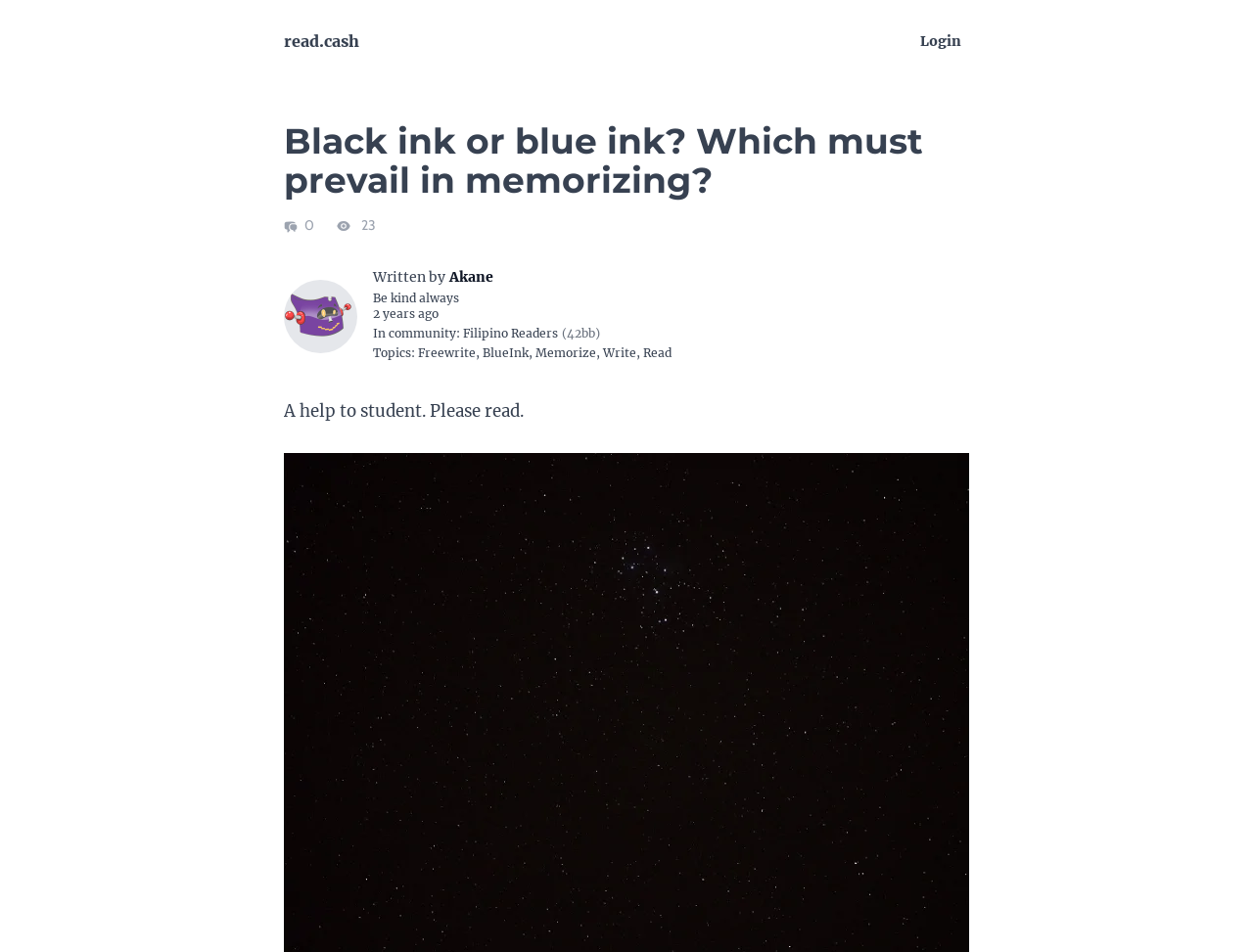What is the topic of the article?
Carefully analyze the image and provide a thorough answer to the question.

I found the answer by looking at the 'Topics:' text, which is followed by a list of links to the topics, including 'Freewrite', 'BlueInk', 'Memorize', 'Write', and 'Read'.